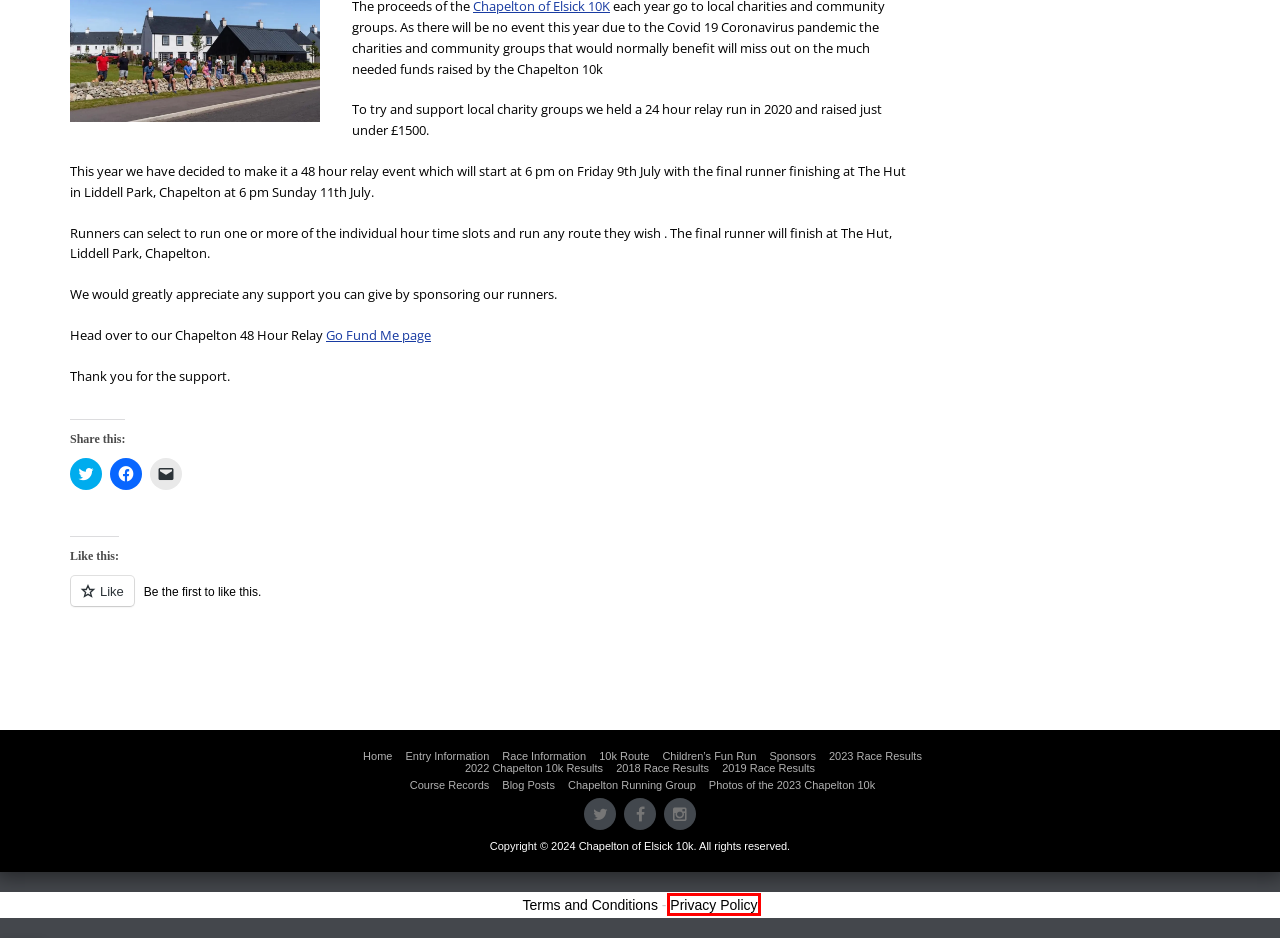Given a screenshot of a webpage with a red rectangle bounding box around a UI element, select the best matching webpage description for the new webpage that appears after clicking the highlighted element. The candidate descriptions are:
A. 2018 Race Results - RunChapelton - Chapelton of Elsick 10k
B. 2019 Race Results - RunChapelton - Chapelton of Elsick 10k
C. David, Author at Chapelton of Elsick 10k
D. Children's Fun Run, 1K and Toddler dash - Chapelton of Elsick 10k
E. Course Records - RunChapelton - Chapelton of Elsick 10k
F. Race Information - Chapelton of Elsick 10k Sunday 16th July 2023
G. 2022 Chapelton 10k Results - Chapelton of Elsick 10k
H. Privacy Policy - Chapelton of Elsick 10k

H